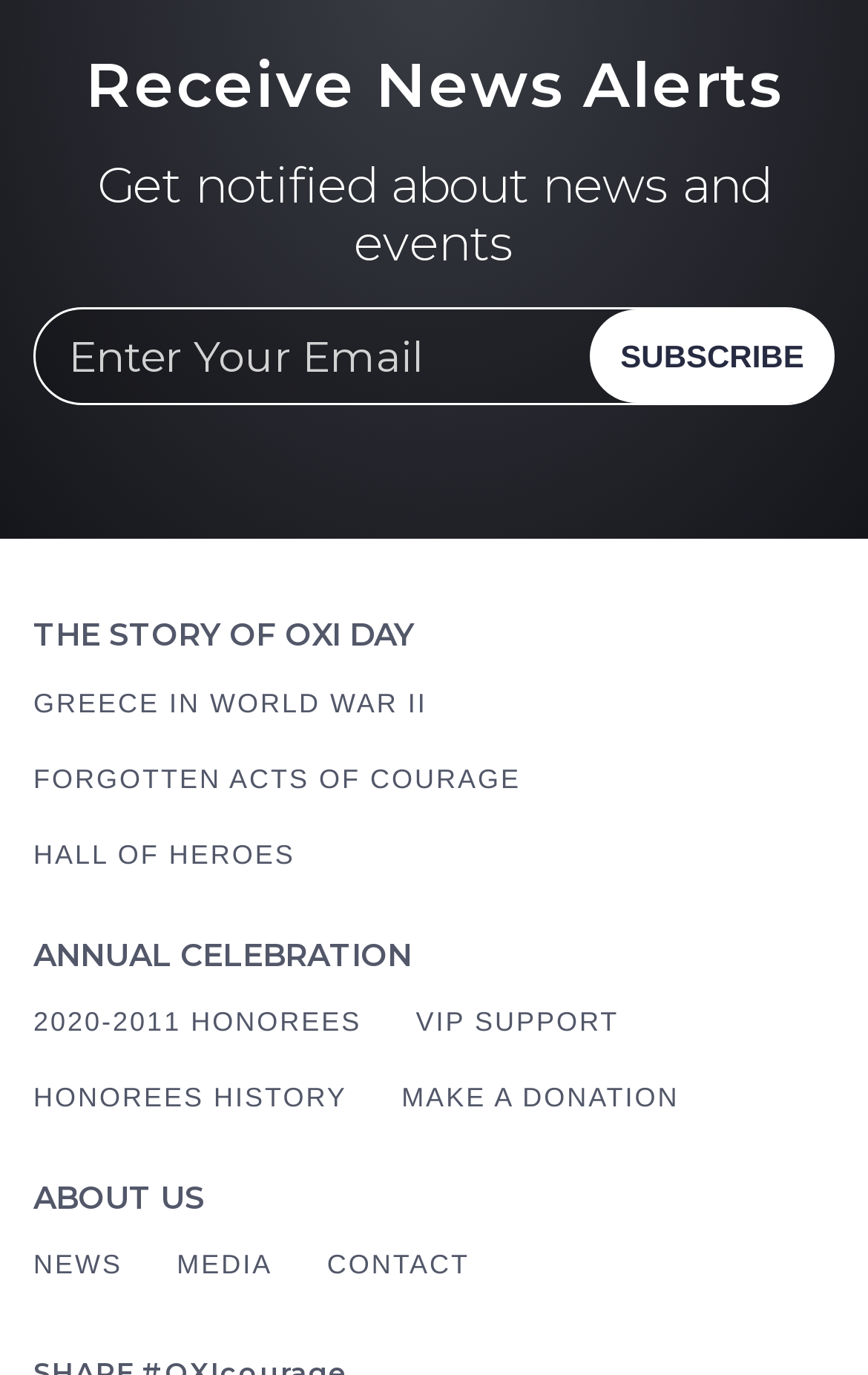Locate the bounding box of the UI element described by: "Forgotten Acts Of Courage" in the given webpage screenshot.

[0.038, 0.551, 0.6, 0.581]